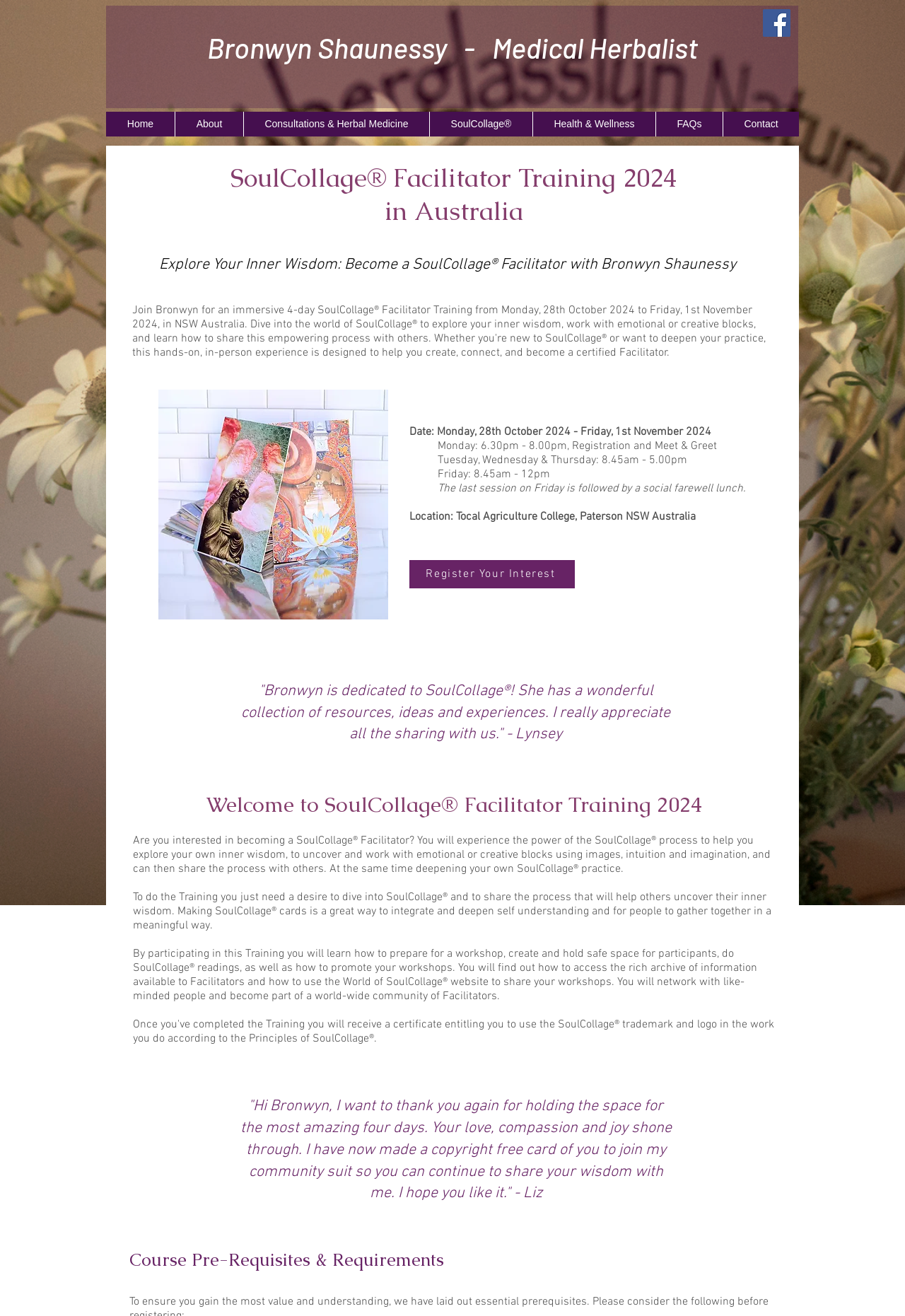Please locate the bounding box coordinates of the element's region that needs to be clicked to follow the instruction: "Go to Home page". The bounding box coordinates should be provided as four float numbers between 0 and 1, i.e., [left, top, right, bottom].

[0.117, 0.085, 0.193, 0.104]